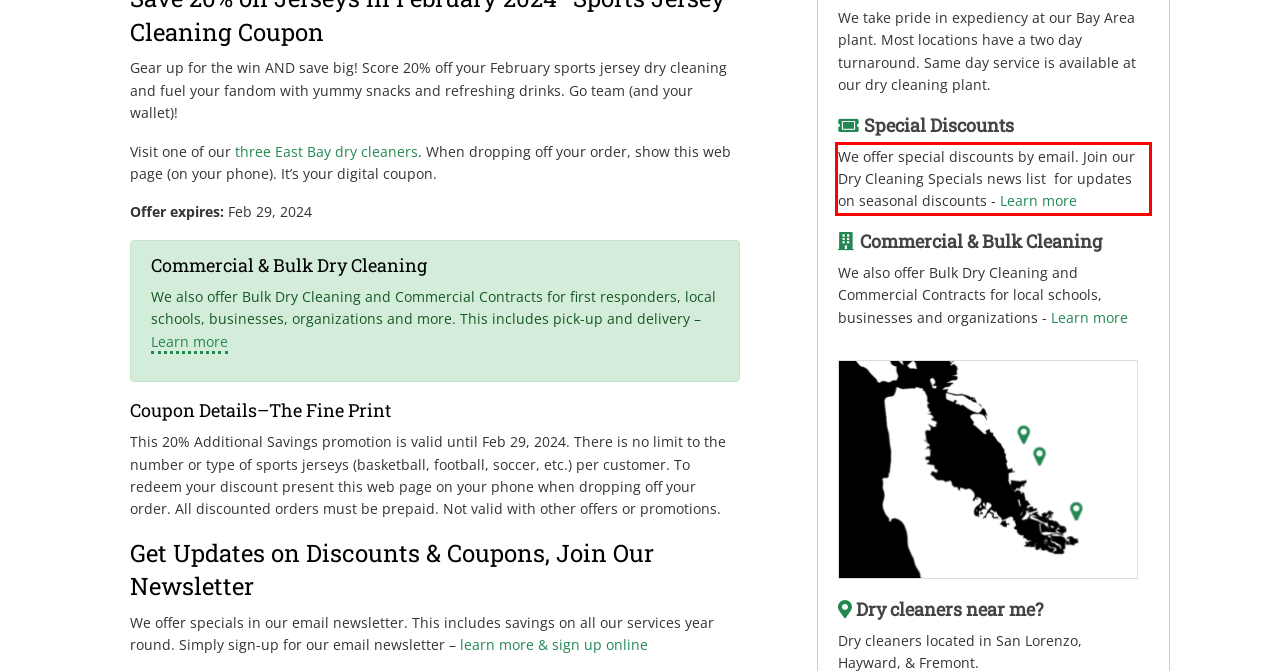Within the screenshot of a webpage, identify the red bounding box and perform OCR to capture the text content it contains.

We offer special discounts by email. Join our Dry Cleaning Specials news list for updates on seasonal discounts - Learn more